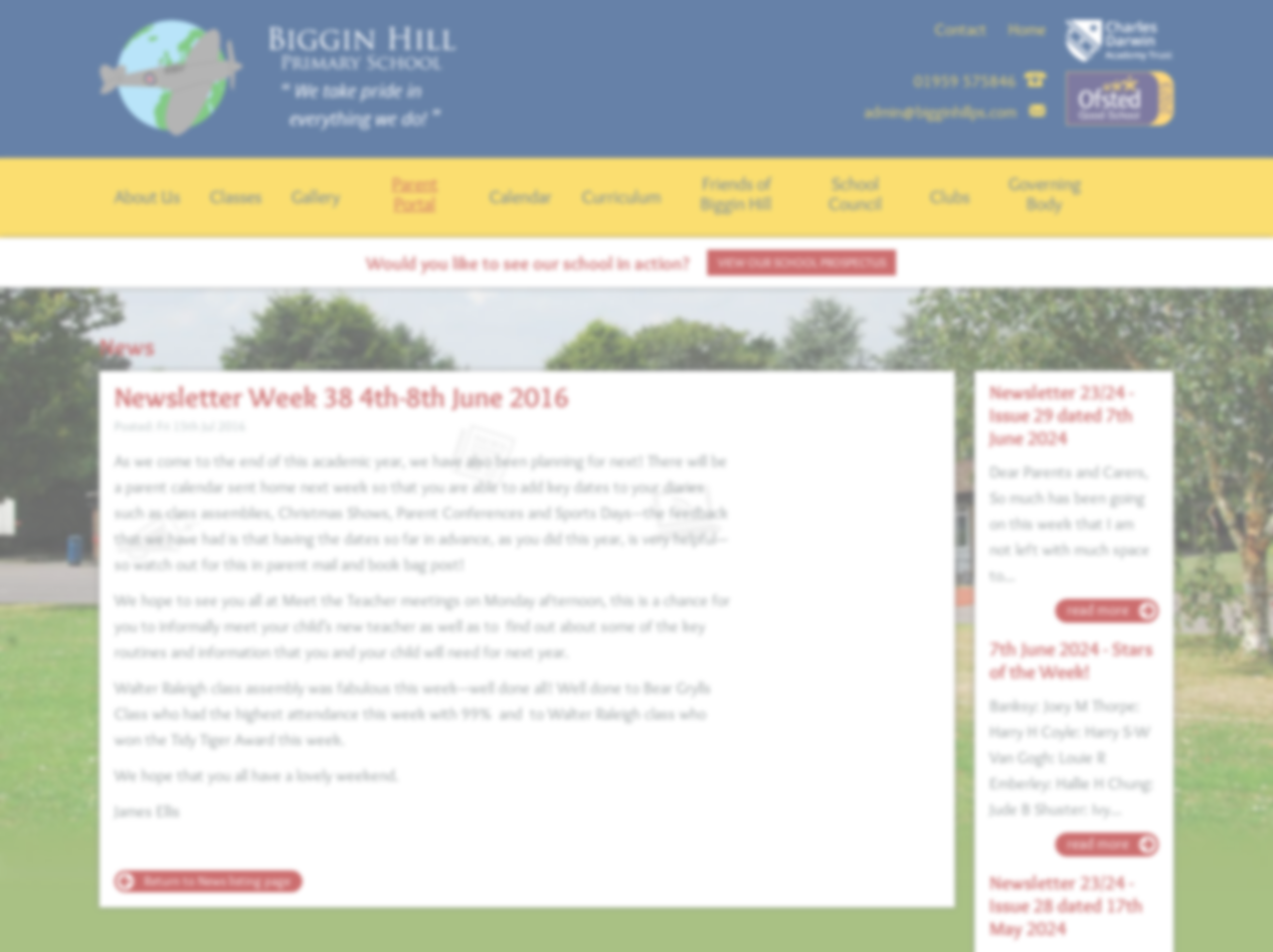What is the name of the person who wrote the newsletter?
Based on the visual content, answer with a single word or a brief phrase.

James Ellis